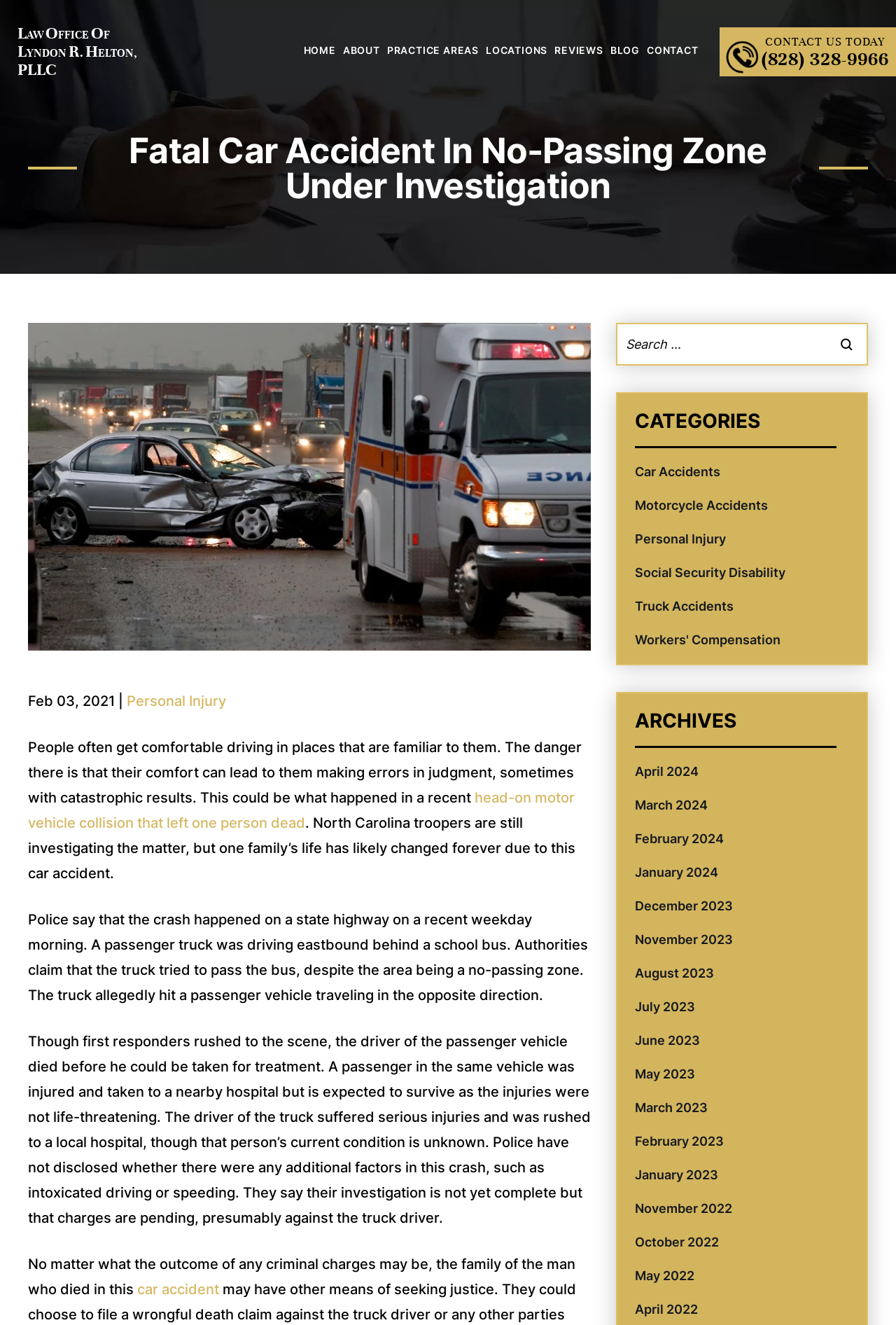Identify the bounding box coordinates of the section to be clicked to complete the task described by the following instruction: "Call the law office at (828) 328-9966". The coordinates should be four float numbers between 0 and 1, formatted as [left, top, right, bottom].

[0.85, 0.037, 0.992, 0.052]